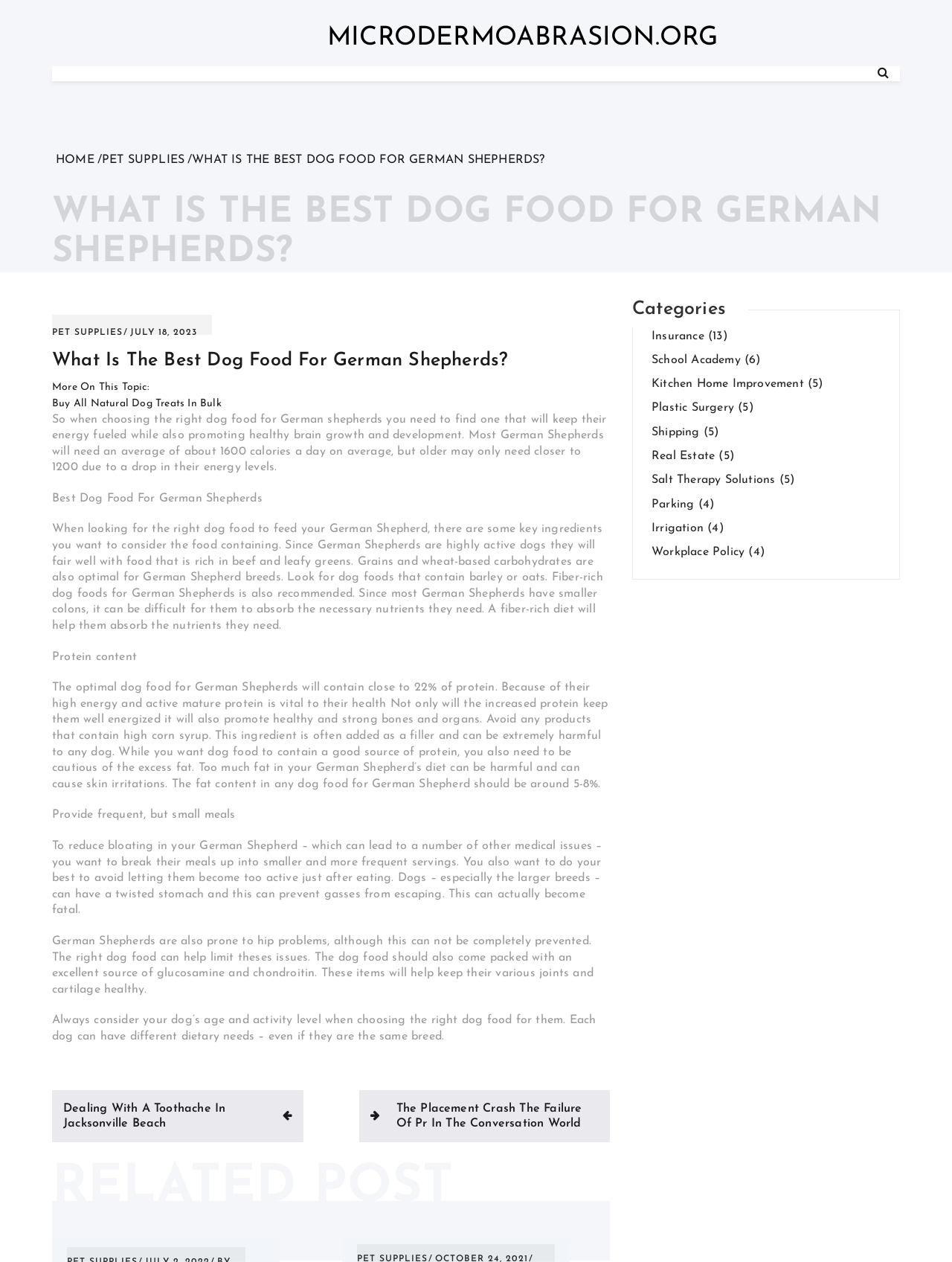Determine the bounding box coordinates of the region to click in order to accomplish the following instruction: "Click on the 'MICRODERMOABRASION.ORG' link". Provide the coordinates as four float numbers between 0 and 1, specifically [left, top, right, bottom].

[0.344, 0.02, 0.754, 0.041]